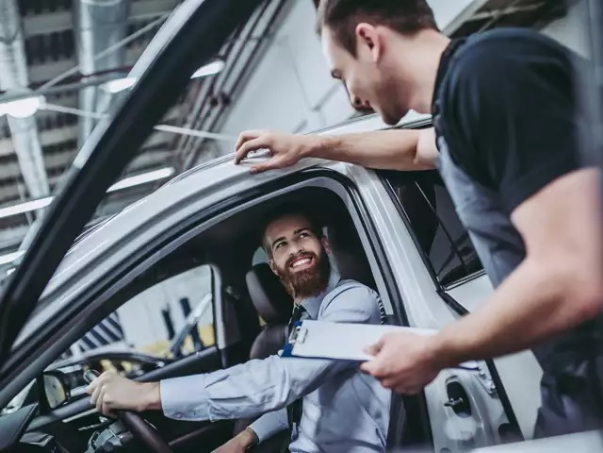What is the technician holding?
Please answer the question as detailed as possible based on the image.

The technician is holding a clipboard, which is a common tool used to carry and display information, such as notes, diagrams, or checklists, suggesting that the technician is providing information to the customer about the vehicle.